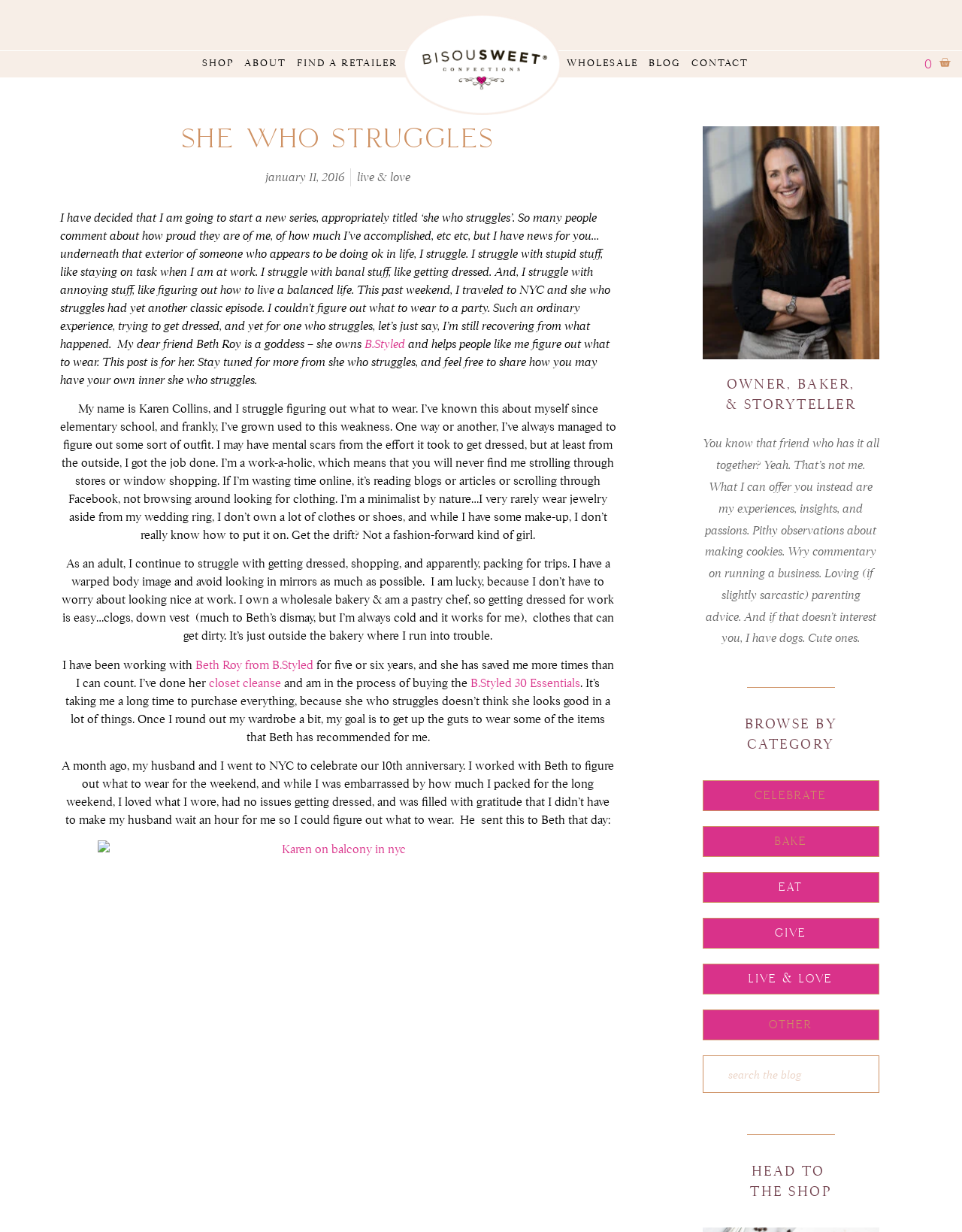Identify the bounding box coordinates of the region I need to click to complete this instruction: "Visit the 'CONTACT' page".

[0.714, 0.039, 0.784, 0.063]